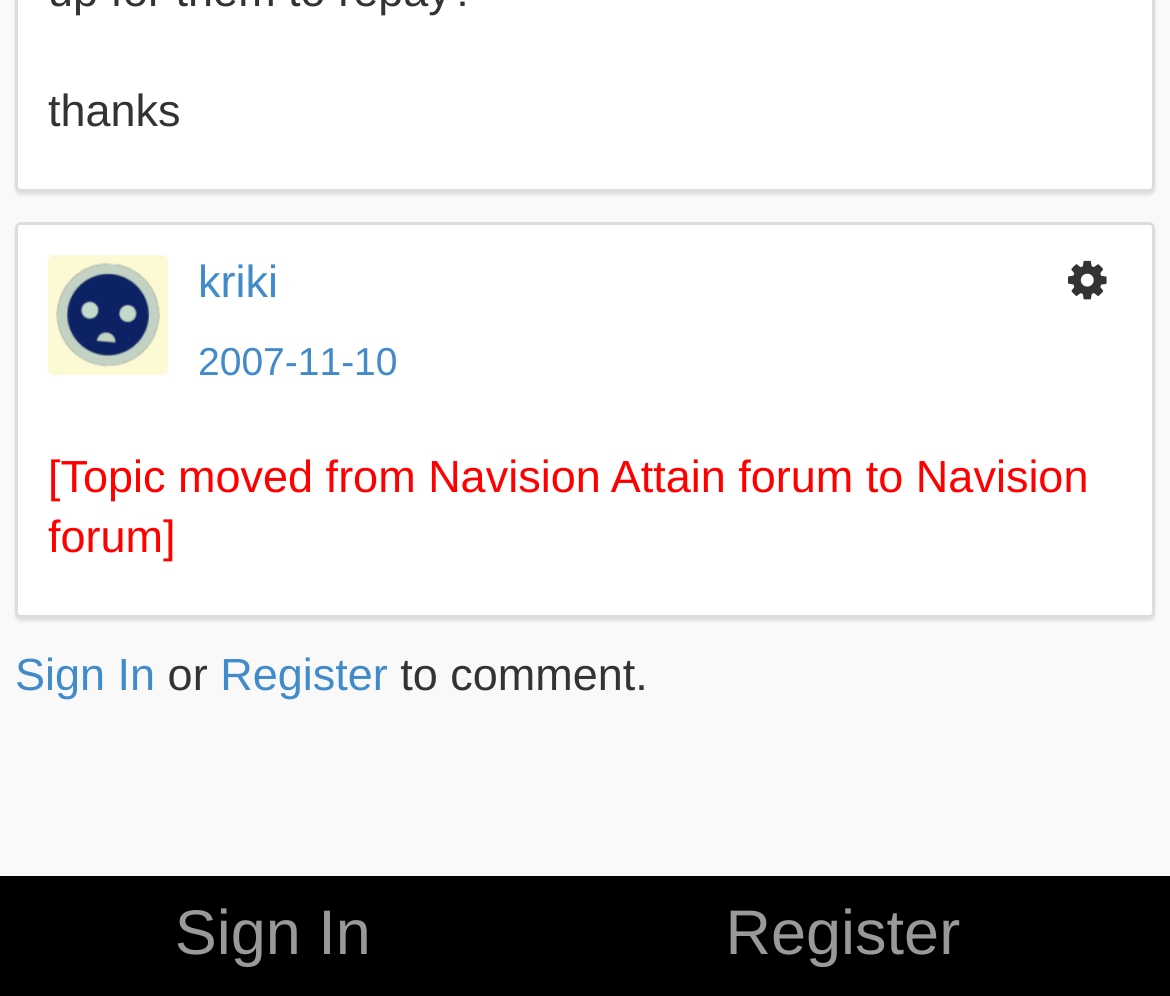Locate the UI element described as follows: "Options". Return the bounding box coordinates as four float numbers between 0 and 1 in the order [left, top, right, bottom].

[0.9, 0.258, 0.959, 0.31]